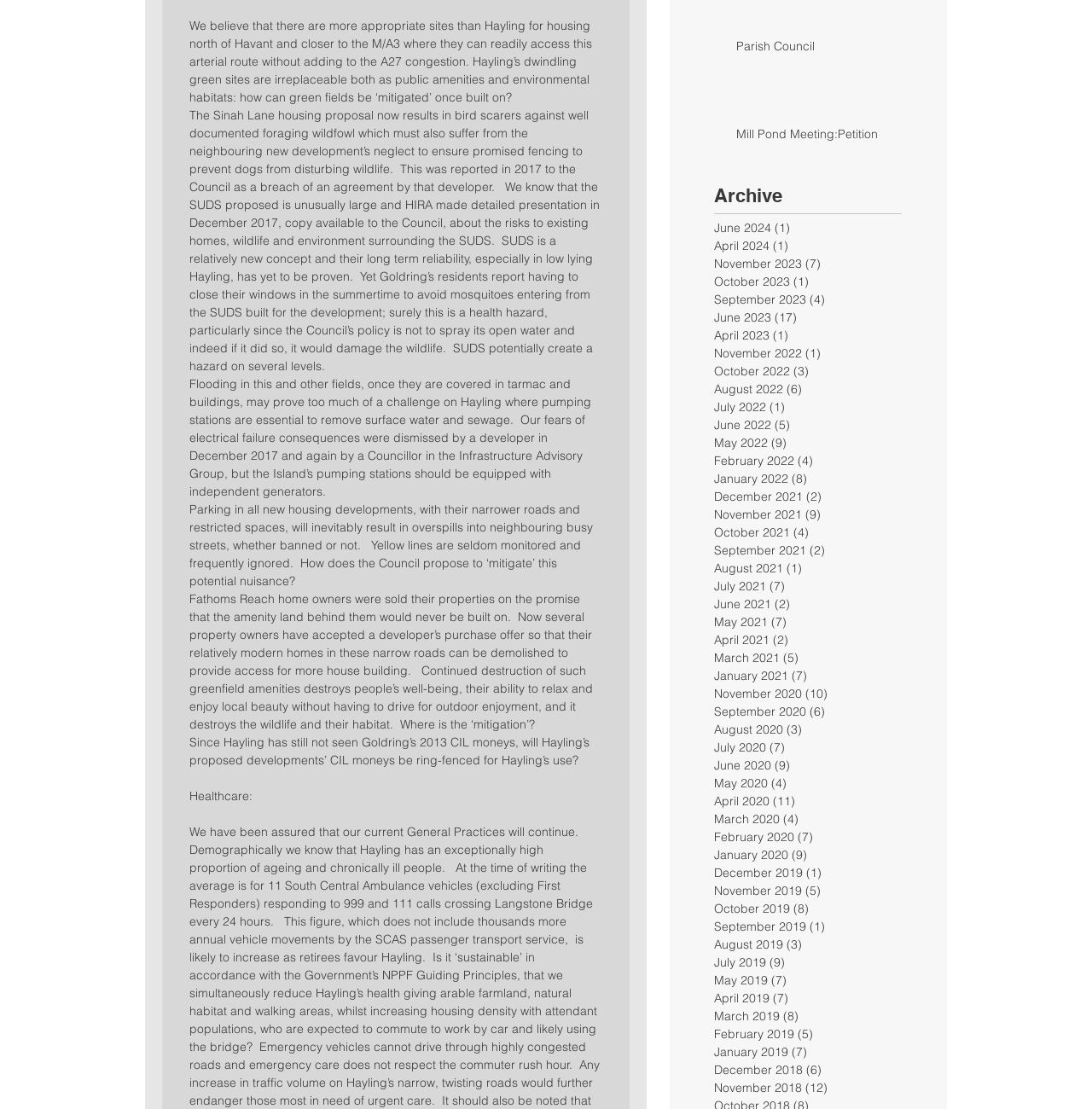Provide a brief response to the question below using one word or phrase:
What is the concern about Hayling's green sites?

They are irreplaceable